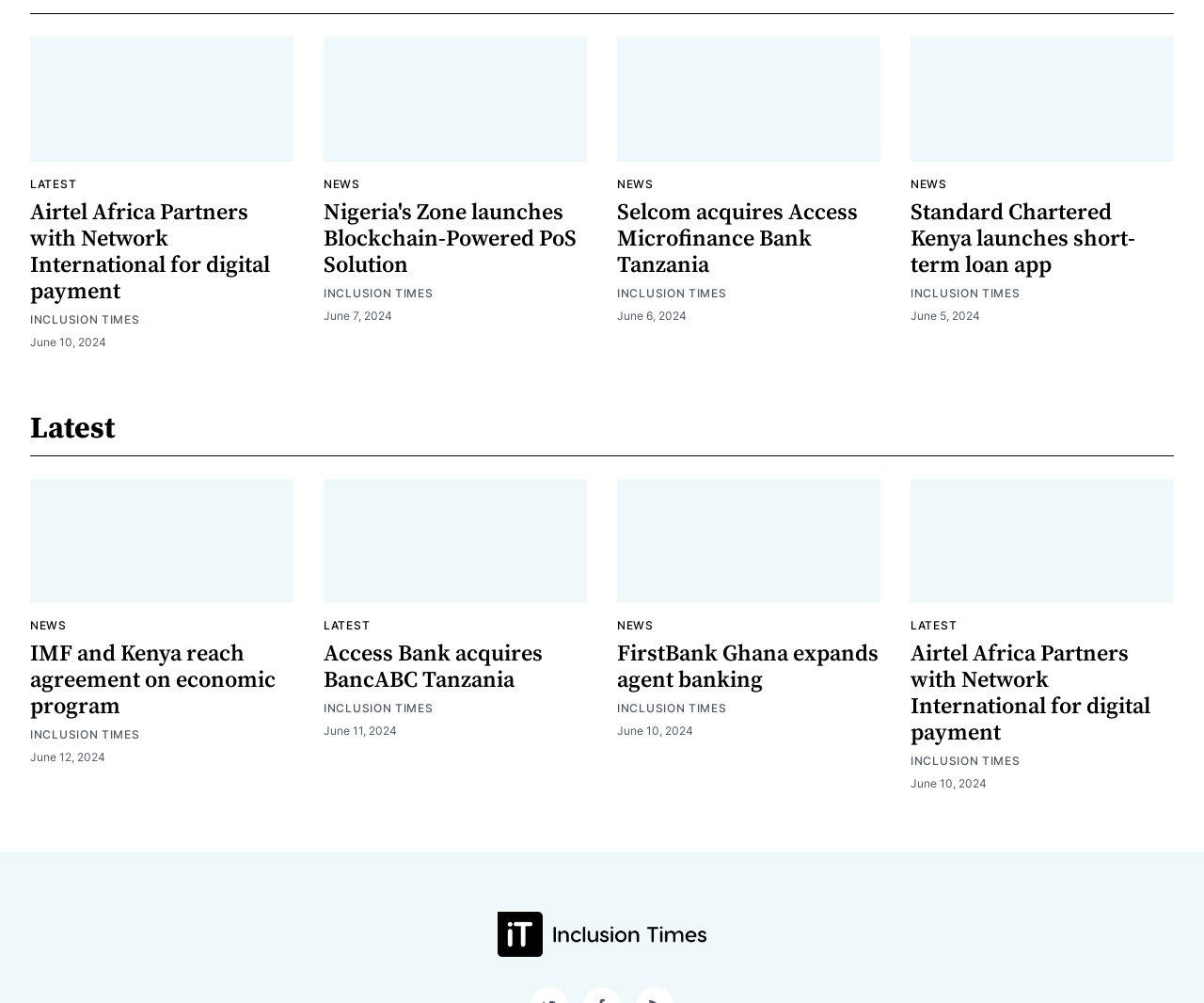Please give the bounding box coordinates of the area that should be clicked to fulfill the following instruction: "Visit the 'Inclusion Times' website". The coordinates should be in the format of four float numbers from 0 to 1, i.e., [left, top, right, bottom].

[0.413, 0.909, 0.587, 0.954]